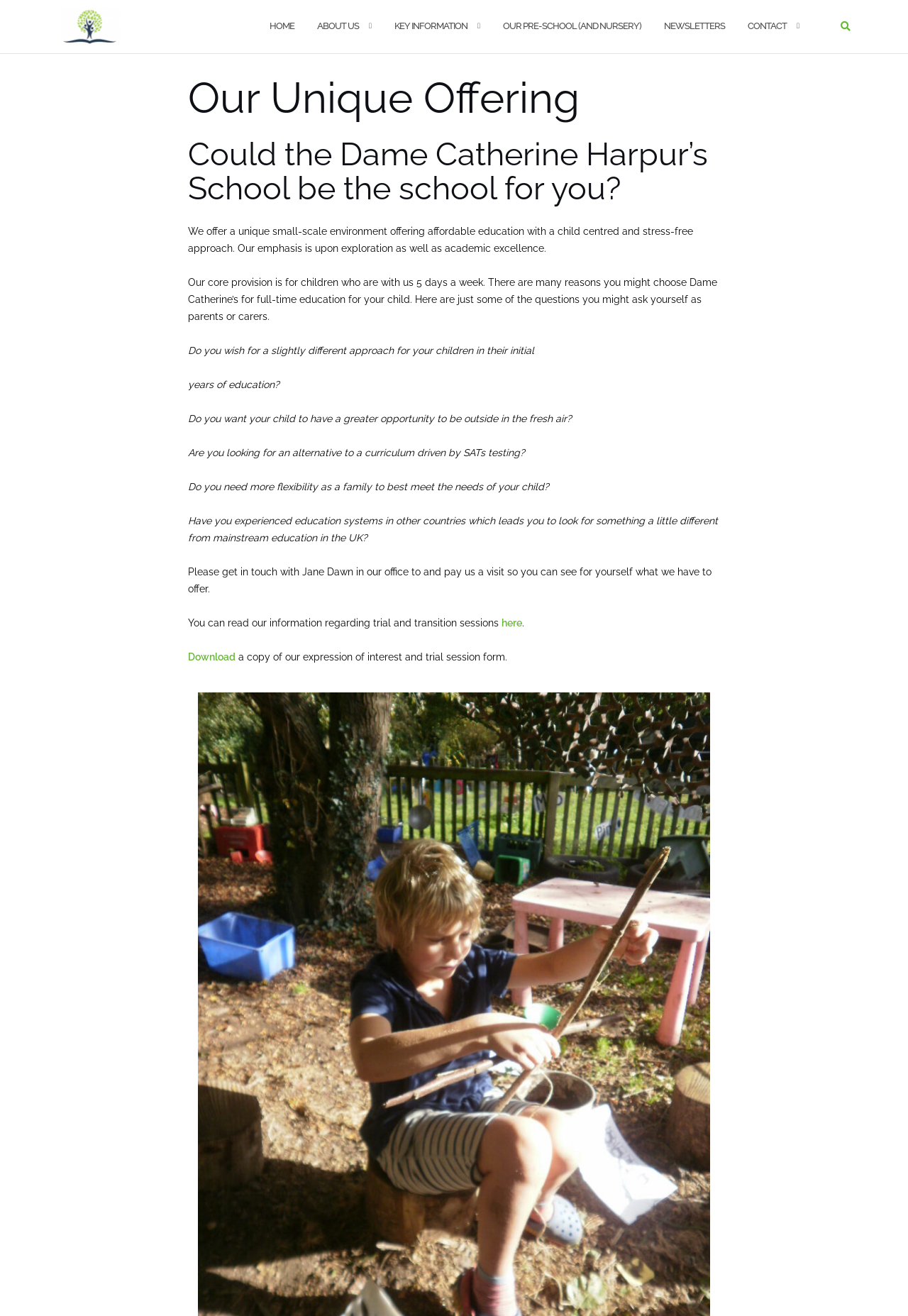What is the name of the school?
From the image, provide a succinct answer in one word or a short phrase.

Dame Catherine Harpur’s School